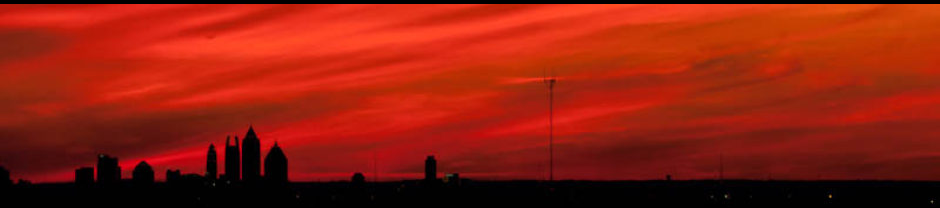Offer a detailed explanation of what is happening in the image.

A breathtaking view of the skyline at dusk showcases the distinctive silhouettes of skyscrapers against a vivid backdrop of fiery red and orange hues. The shape of the buildings, characterized by their modern architecture, stretches across the lower part of the image, emphasizing the urban landscape of Atlanta. Above, the sky is painted with swirling clouds, enhancing the dramatic effect of the sunset. The scene conveys a sense of tranquility and beauty found in the daily transition from day to night, inviting viewers to appreciate the stunning interplay of nature and urban life.